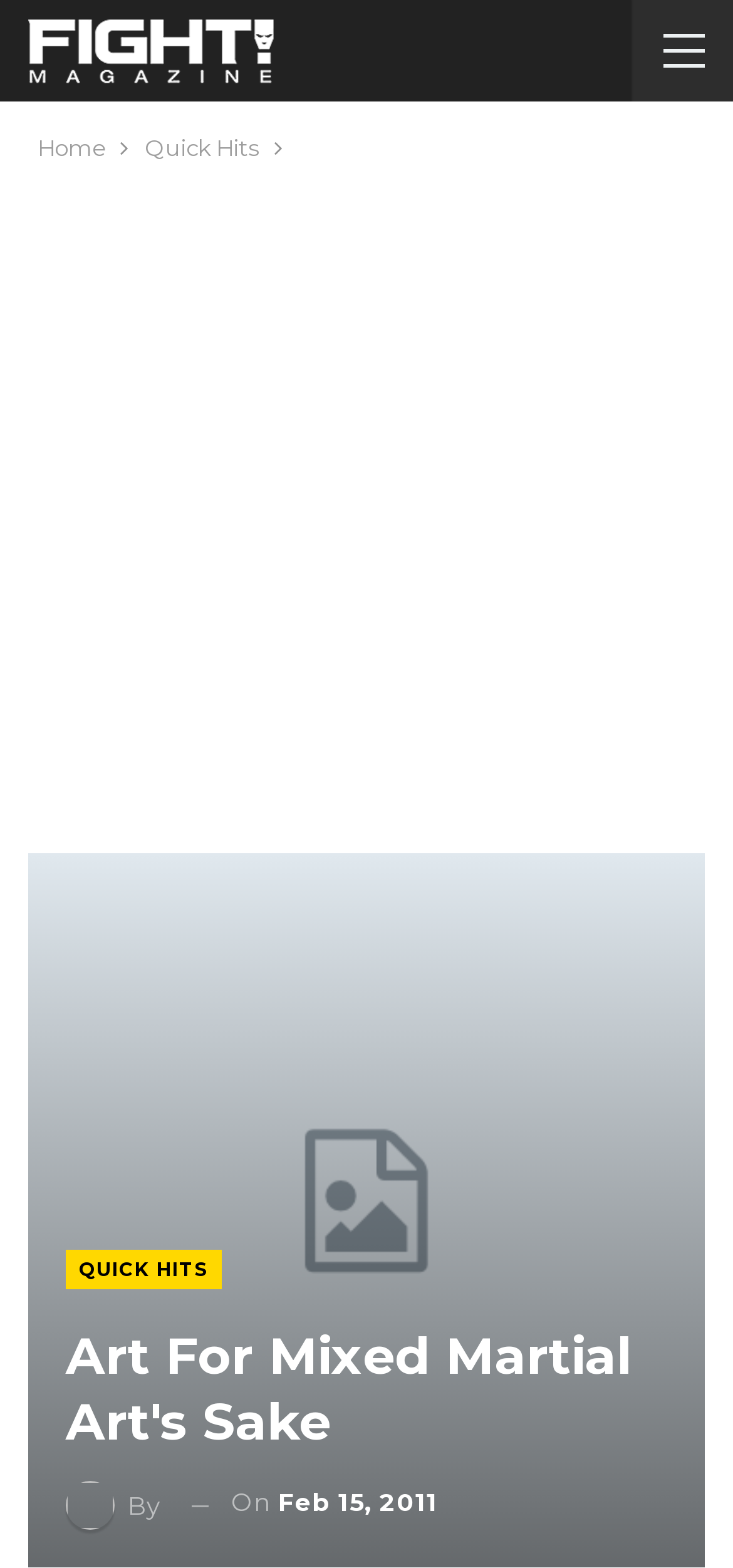Identify and provide the title of the webpage.

Art For Mixed Martial Art's Sake